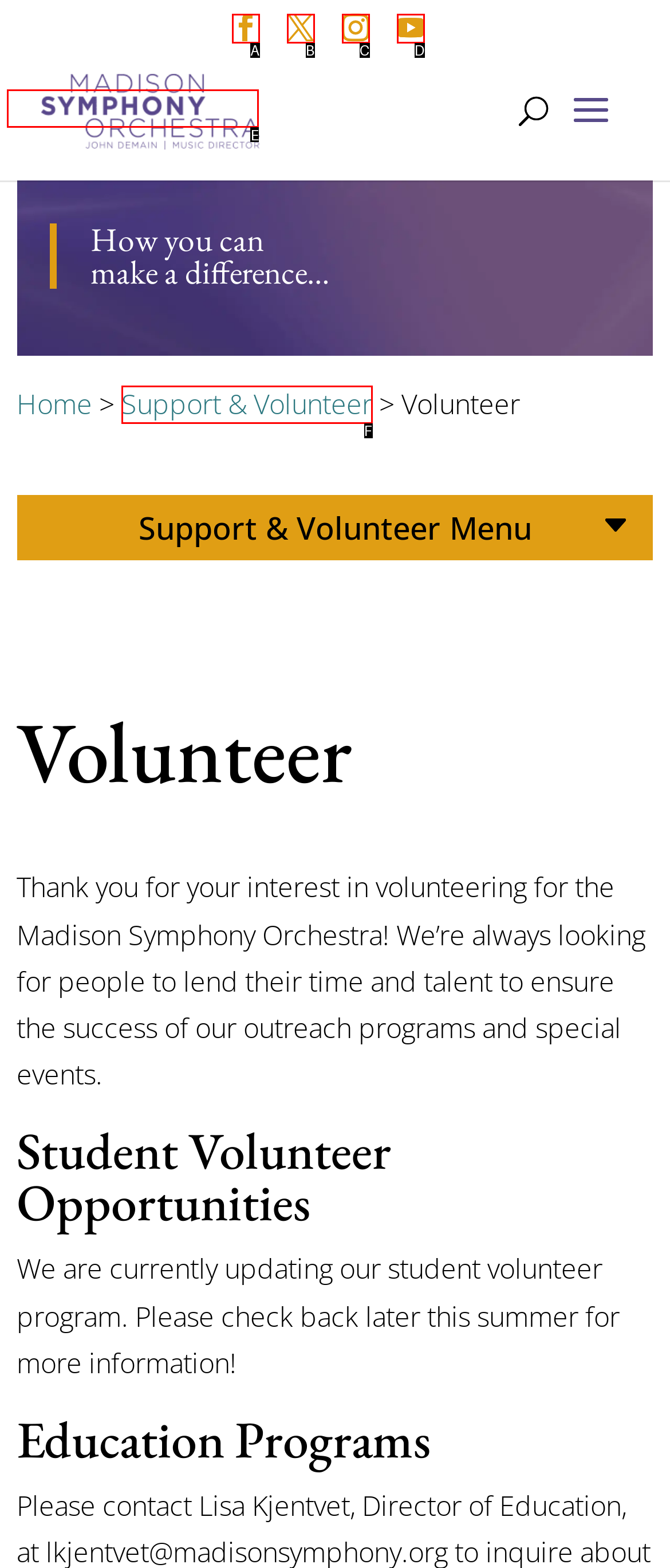Find the HTML element that suits the description: Cookie preferences
Indicate your answer with the letter of the matching option from the choices provided.

None